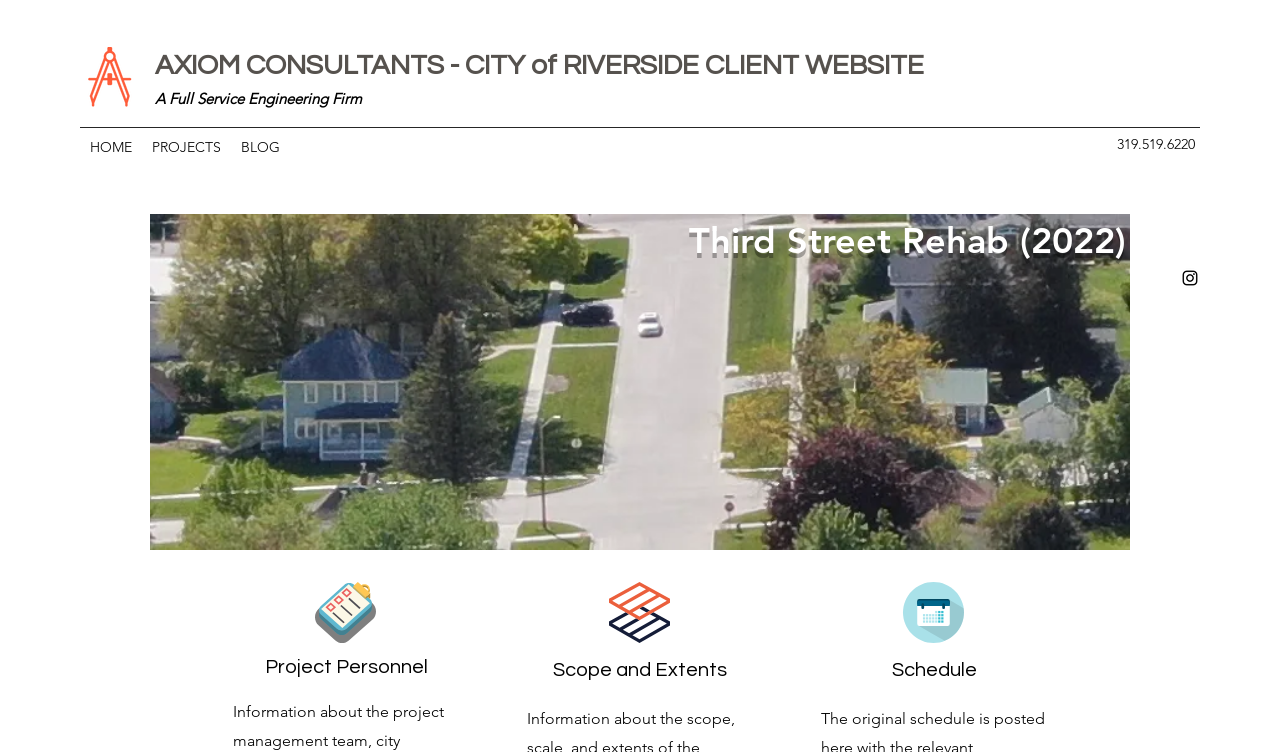What is the phone number on the webpage?
Please provide a full and detailed response to the question.

The phone number is obtained from the StaticText element '319.519.6220' which is located at the top-right corner of the webpage.